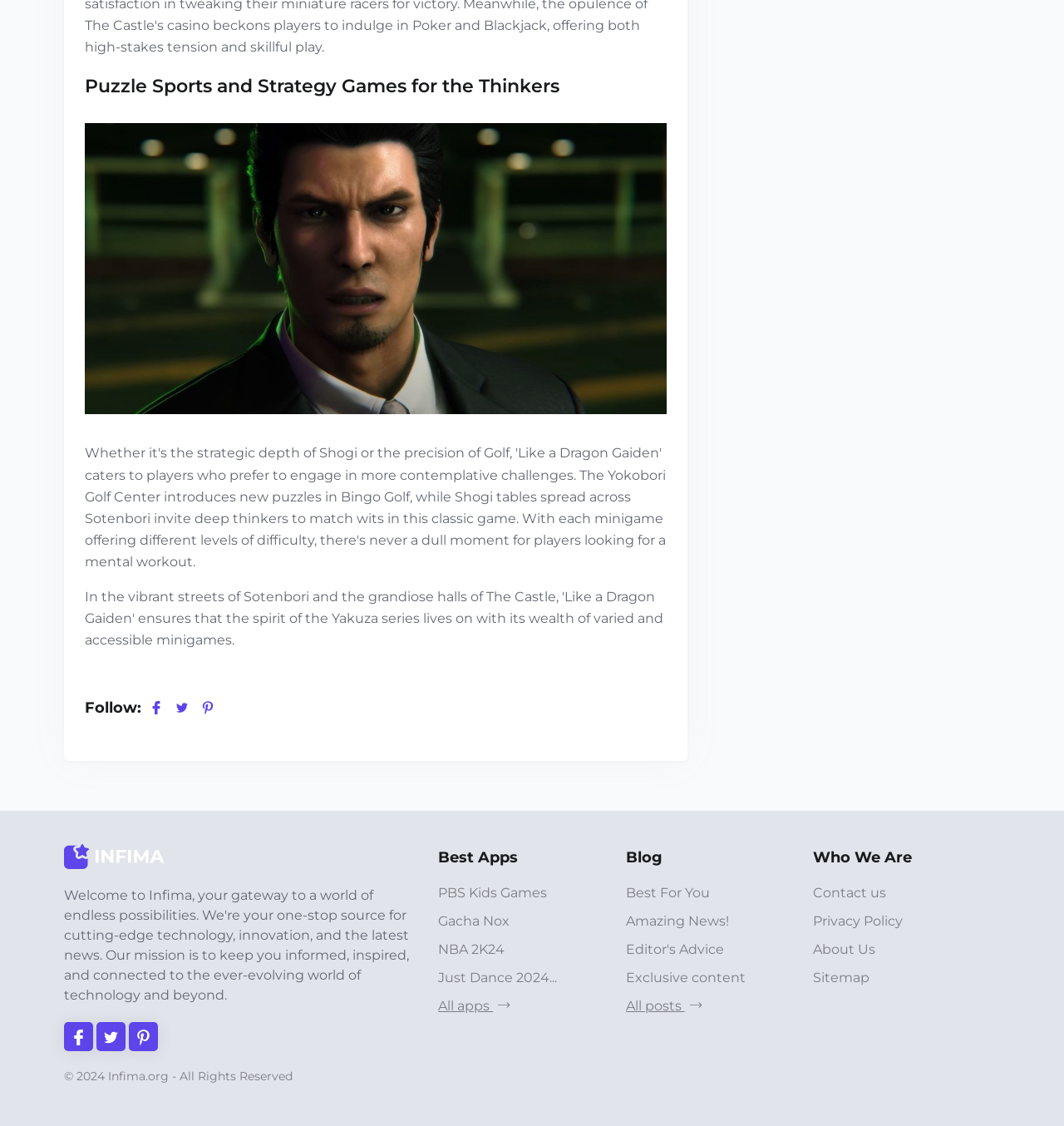Predict the bounding box of the UI element based on this description: "logo-white".

[0.06, 0.749, 0.155, 0.771]